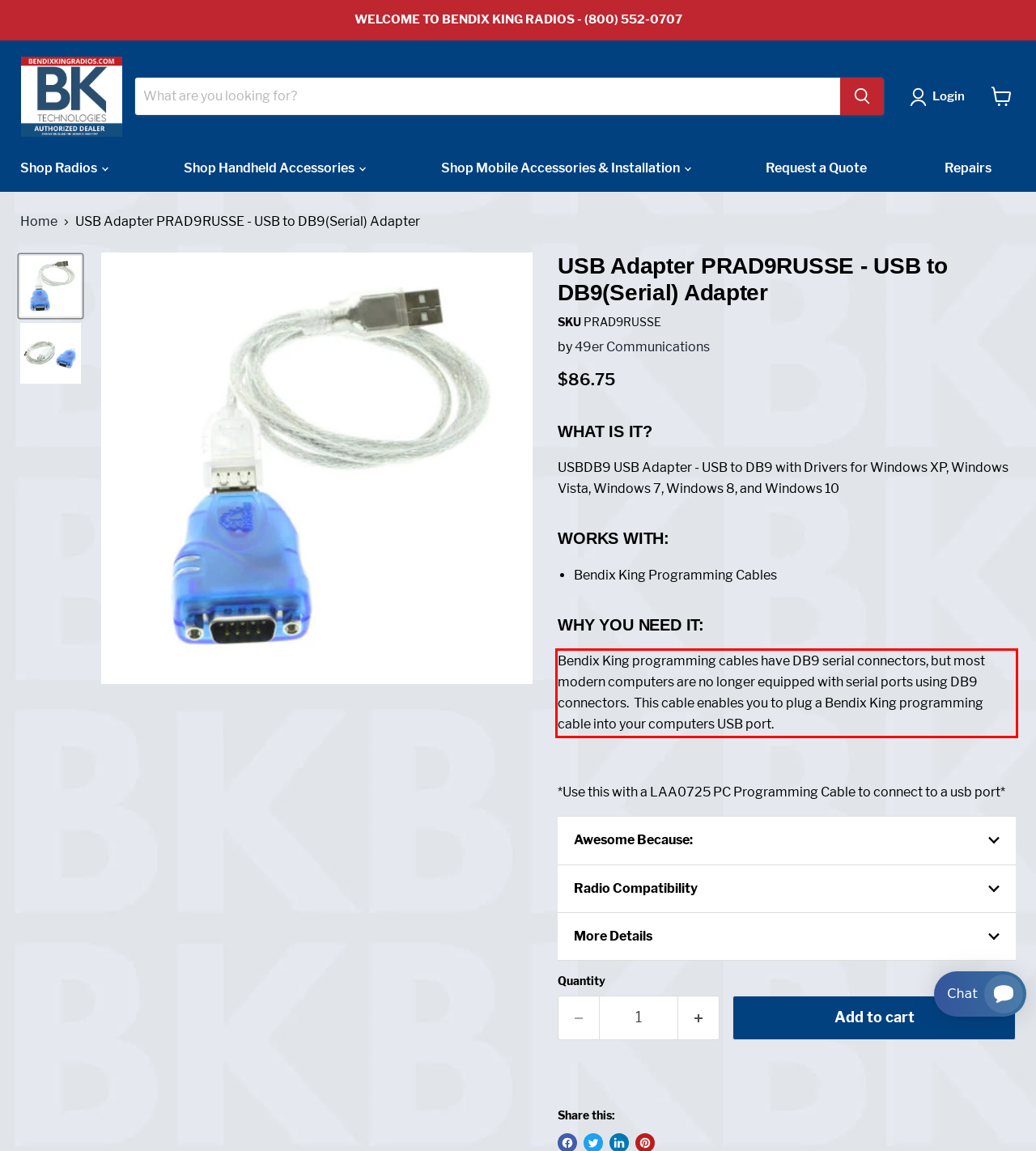Using OCR, extract the text content found within the red bounding box in the given webpage screenshot.

Bendix King programming cables have DB9 serial connectors, but most modern computers are no longer equipped with serial ports using DB9 connectors. This cable enables you to plug a Bendix King programming cable into your computers USB port.